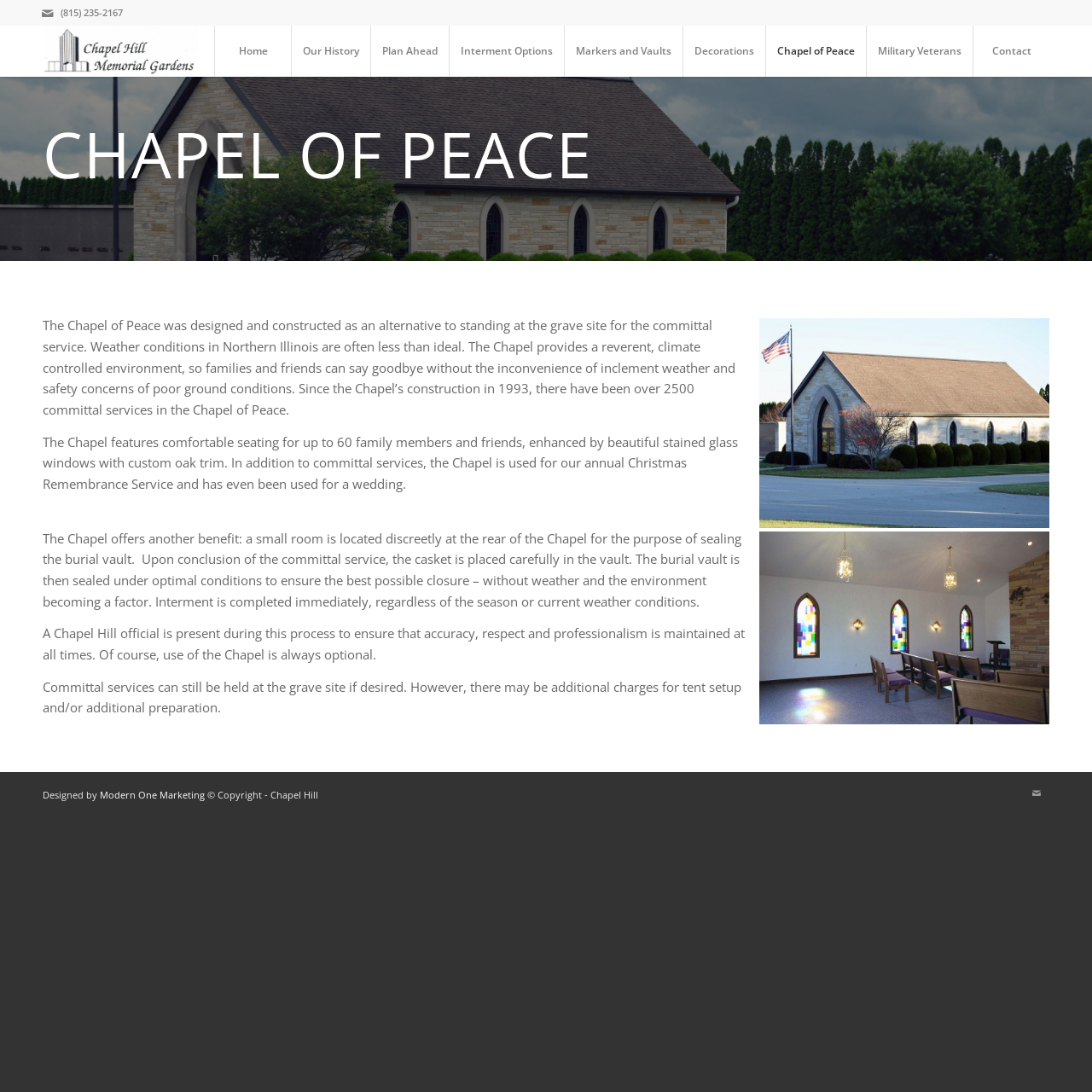What is the benefit of the small room at the rear of the Chapel?
Based on the visual content, answer with a single word or a brief phrase.

Sealing burial vault